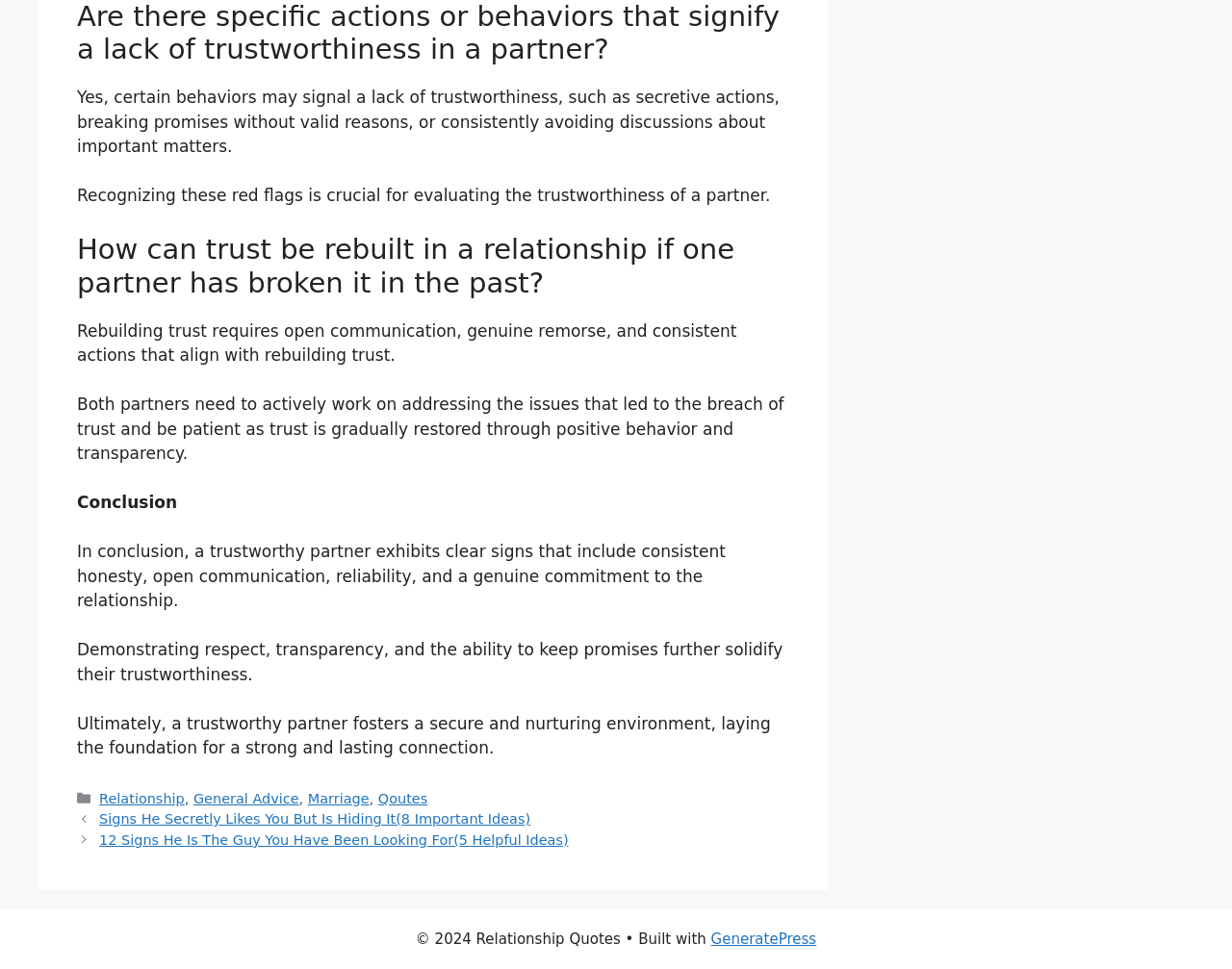What is the topic of the article?
Please provide a comprehensive answer based on the information in the image.

The article discusses the importance of trust in relationships, how to recognize red flags, and how to rebuild trust if it has been broken.